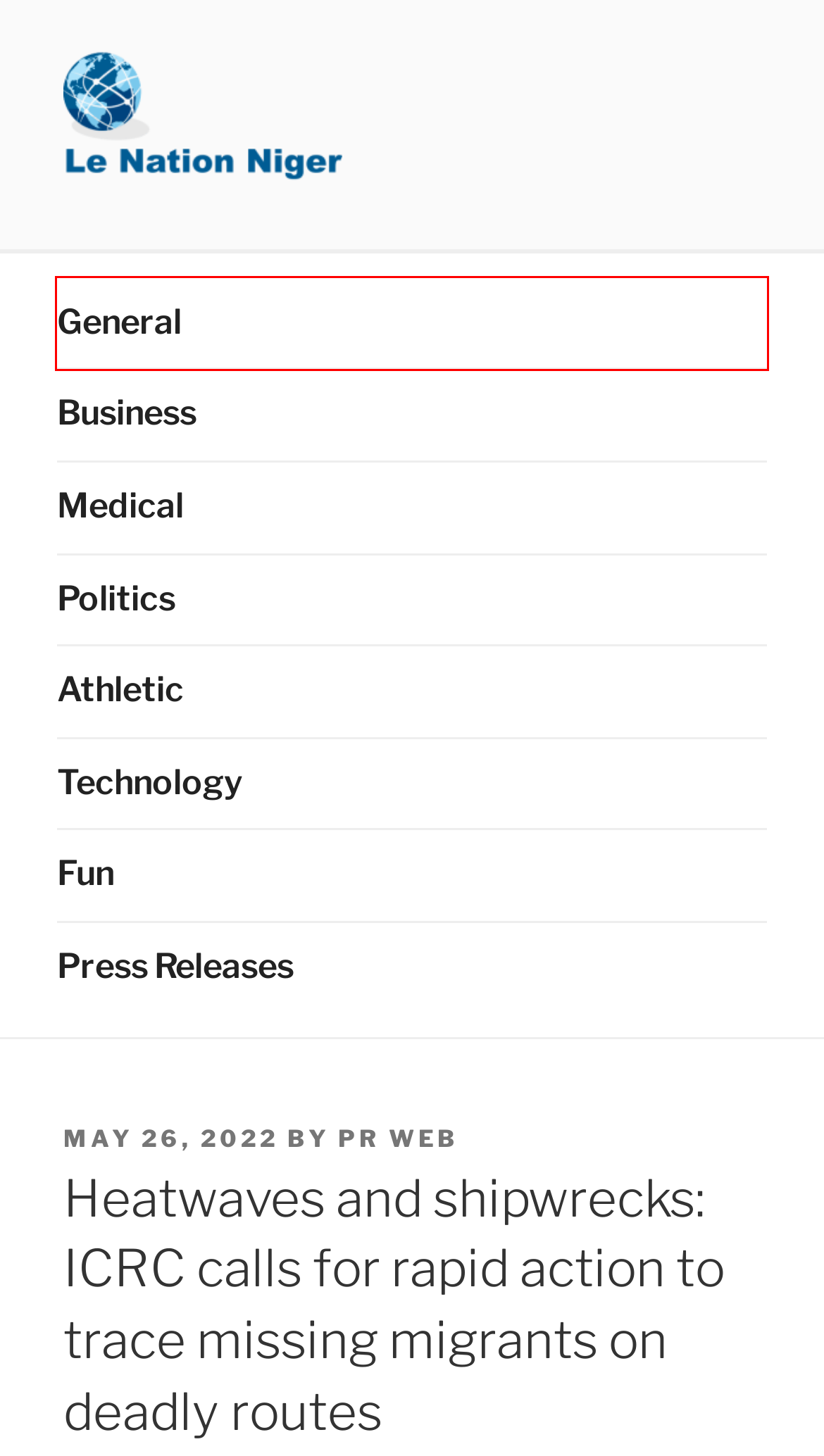Please examine the screenshot provided, which contains a red bounding box around a UI element. Select the webpage description that most accurately describes the new page displayed after clicking the highlighted element. Here are the candidates:
A. - Le Nation Niger
B. About 300 eye patients undergo free surgery at Sunyani SDA Hospital - Le Nation Niger
C. UDS observes World Environment Day by planting trees - Le Nation Niger
D. Contact Us - Le Nation Niger
E. Let's embrace all despite HIV status- Ameyibor - Le Nation Niger
F. Majority Leader appeals to Ghanaians to preserve nation's democracy - Le Nation Niger
G. pr web, Author at Le Nation Niger
H. Le Nation Niger - Daily News of Niger

A